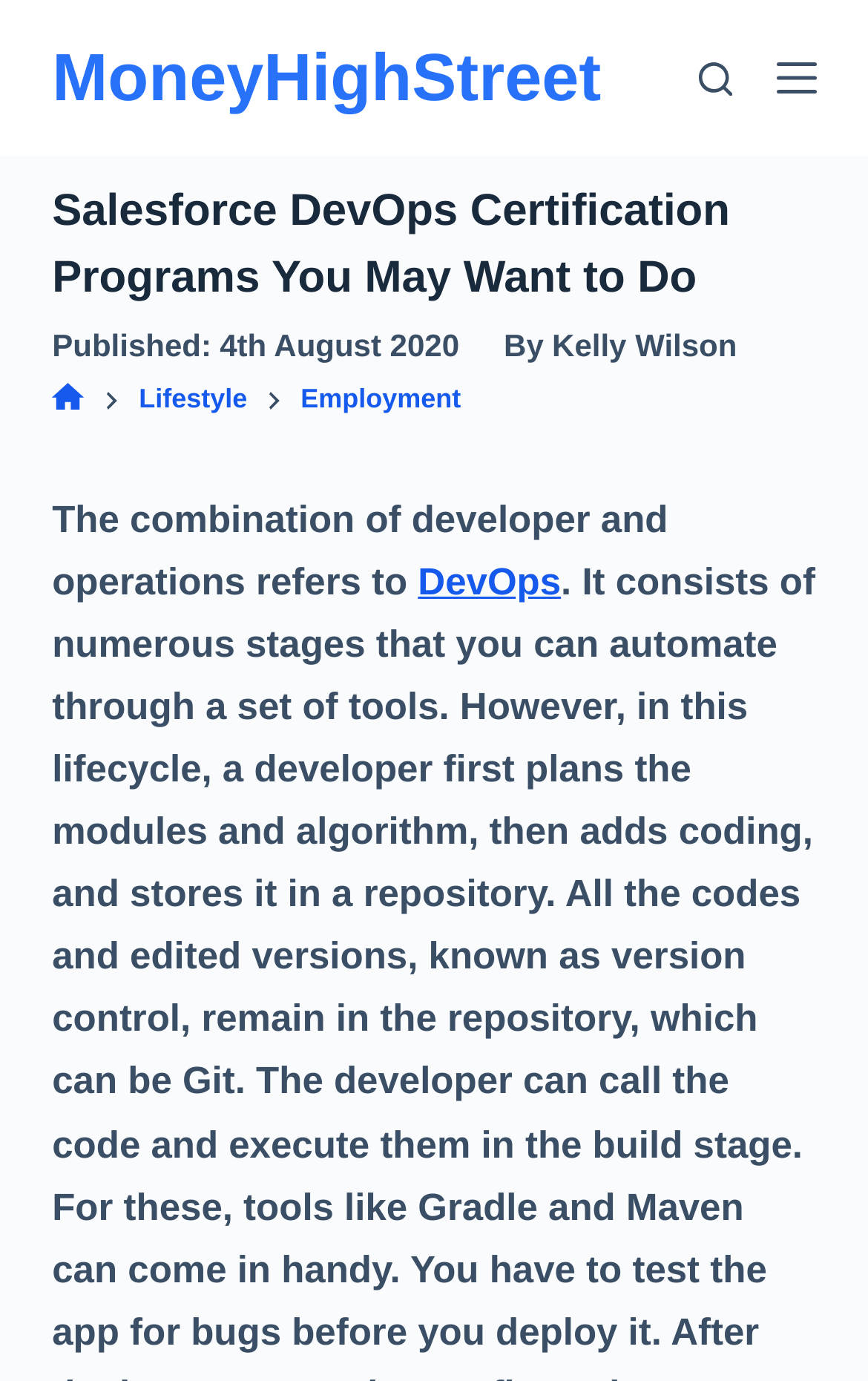Locate the bounding box coordinates of the element to click to perform the following action: 'read about DevOps'. The coordinates should be given as four float values between 0 and 1, in the form of [left, top, right, bottom].

[0.481, 0.406, 0.646, 0.437]